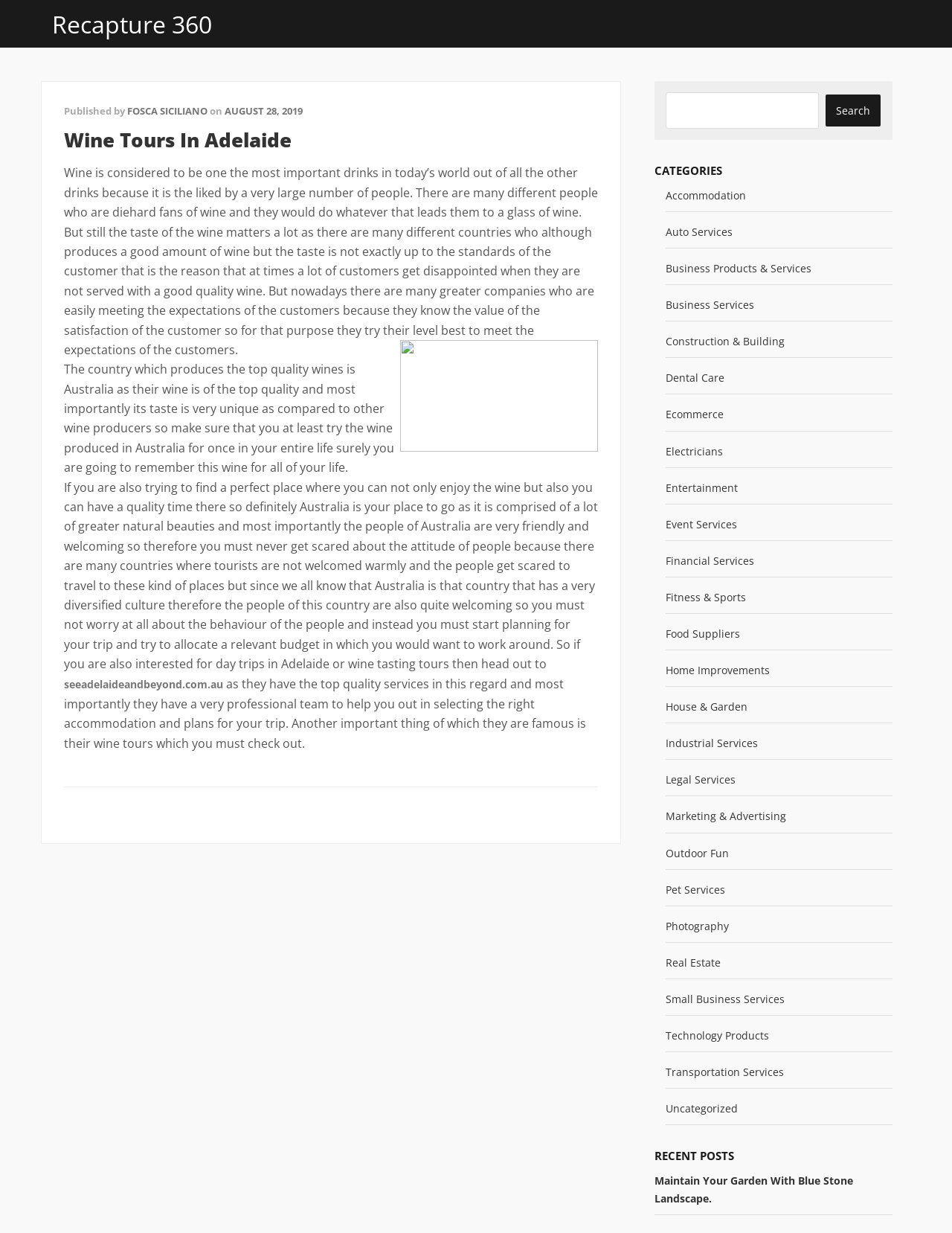What is the country that produces top-quality wines?
Please answer the question as detailed as possible based on the image.

According to the article, Australia is the country that produces top-quality wines, and its wine is considered to be of unique taste compared to other wine producers.